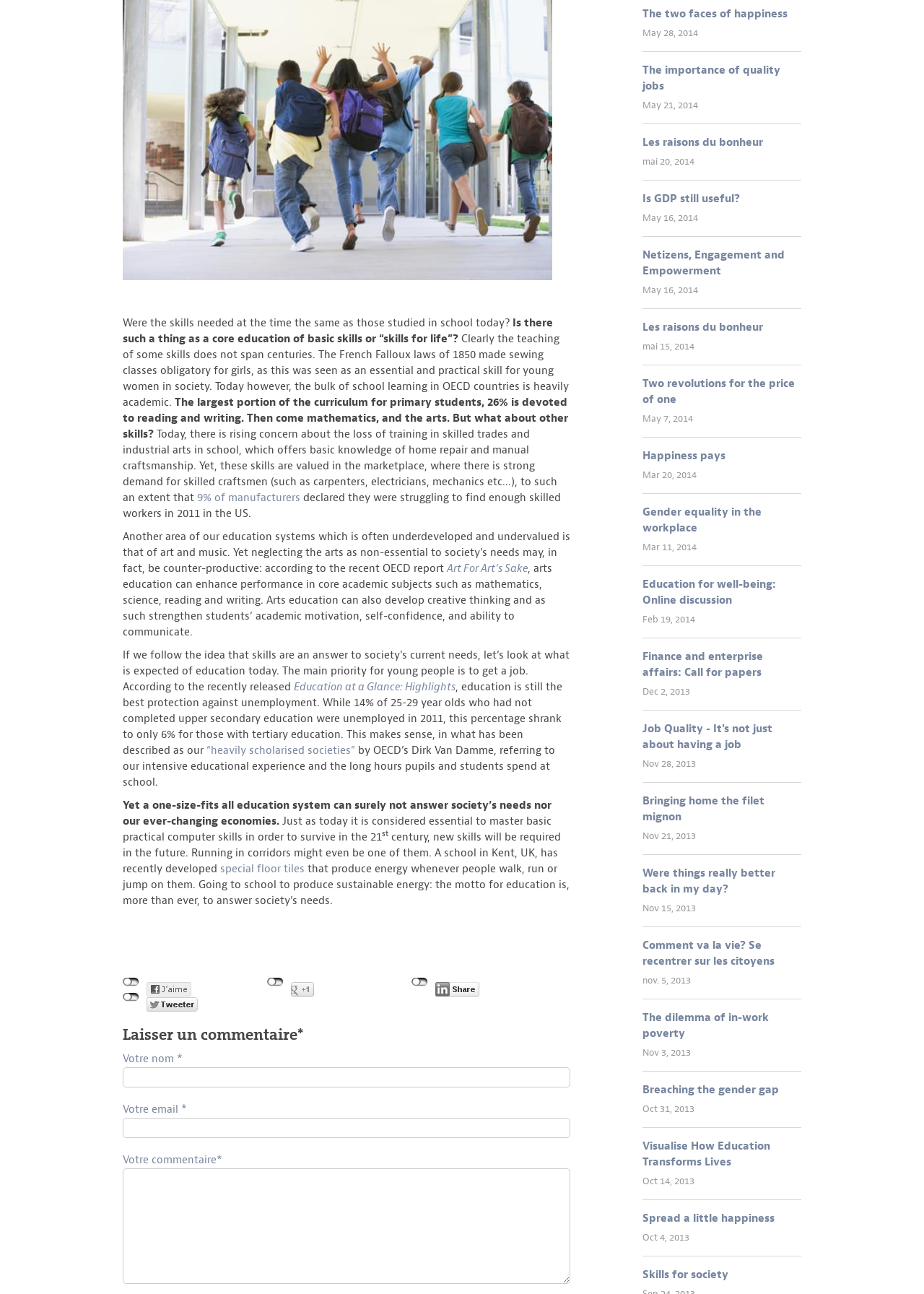Using the provided description: "Education for well-being: Online discussion", find the bounding box coordinates of the corresponding UI element. The output should be four float numbers between 0 and 1, in the format [left, top, right, bottom].

[0.695, 0.446, 0.84, 0.469]